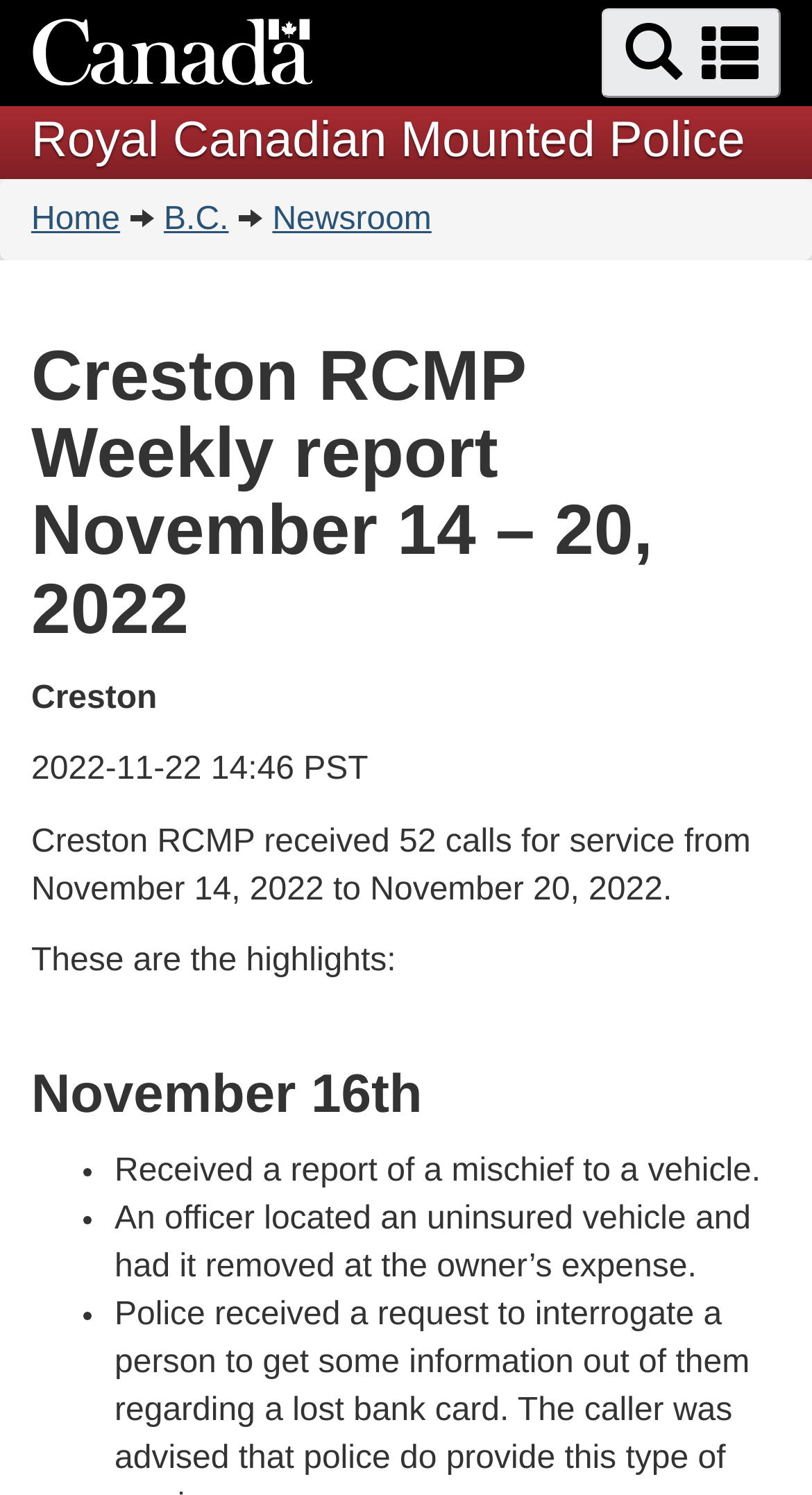What type of incident was reported on November 16th?
Kindly give a detailed and elaborate answer to the question.

I found the answer by looking at the ListMarker and StaticText elements under the heading 'November 16th', which describe the incidents reported on that day.